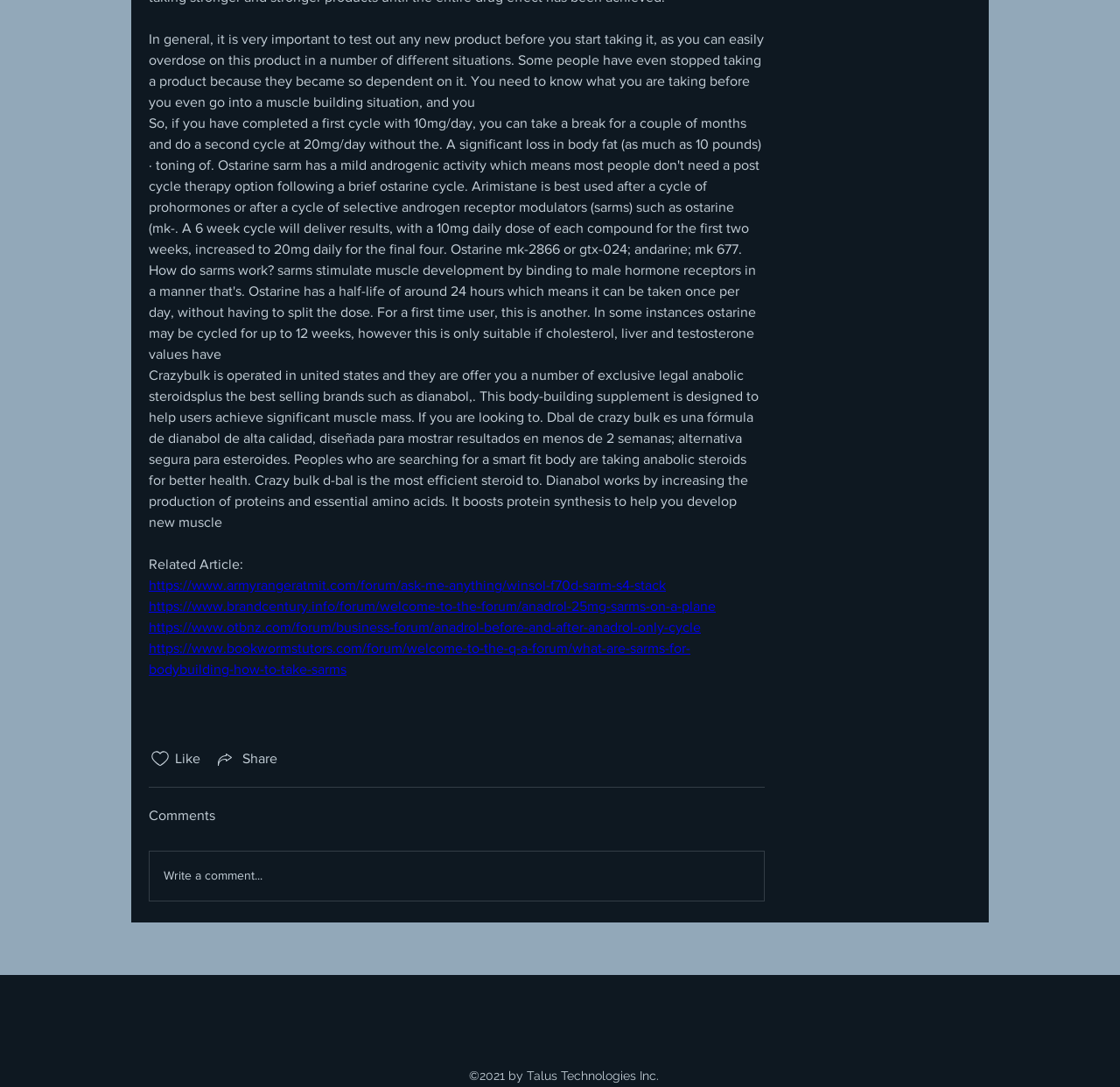What is the copyright year of the webpage?
Deliver a detailed and extensive answer to the question.

The copyright information is provided at the bottom of the webpage, stating '©2021 by Talus Technologies Inc.' This indicates that the webpage's content is copyrighted and owned by Talus Technologies Inc. as of 2021.